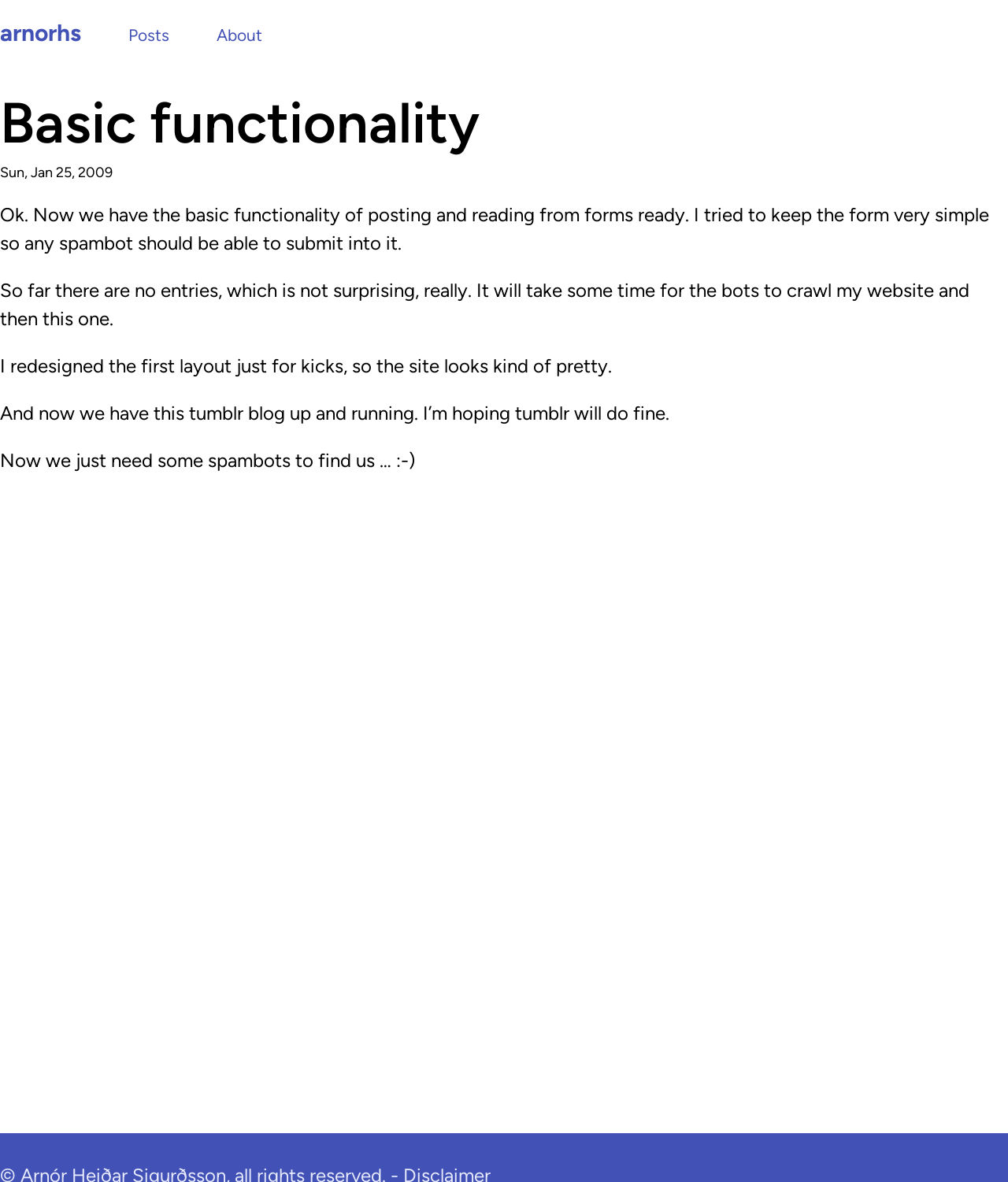Present a detailed account of what is displayed on the webpage.

The webpage is titled "Basic functionality - arnorhs.dev" and has a navigation menu at the top with three links: "arnorhs", "Posts", and "About", aligned horizontally from left to right. 

Below the navigation menu, there is a main content area that occupies most of the page. Within this area, there is an article section that takes up about half of the page's height. The article section starts with a heading that reads "Basic functionality", followed by a paragraph showing the published date, "Sun, Jan 25, 2009". 

Below the published date, there are four paragraphs of text. The first paragraph explains that the basic functionality of posting and reading from forms is ready. The second paragraph mentions that there are no entries yet, which is expected. The third paragraph talks about redesigning the layout to make the site look pretty. The fourth paragraph expresses hope that the tumblr blog will do fine and invites spambots to find the site.